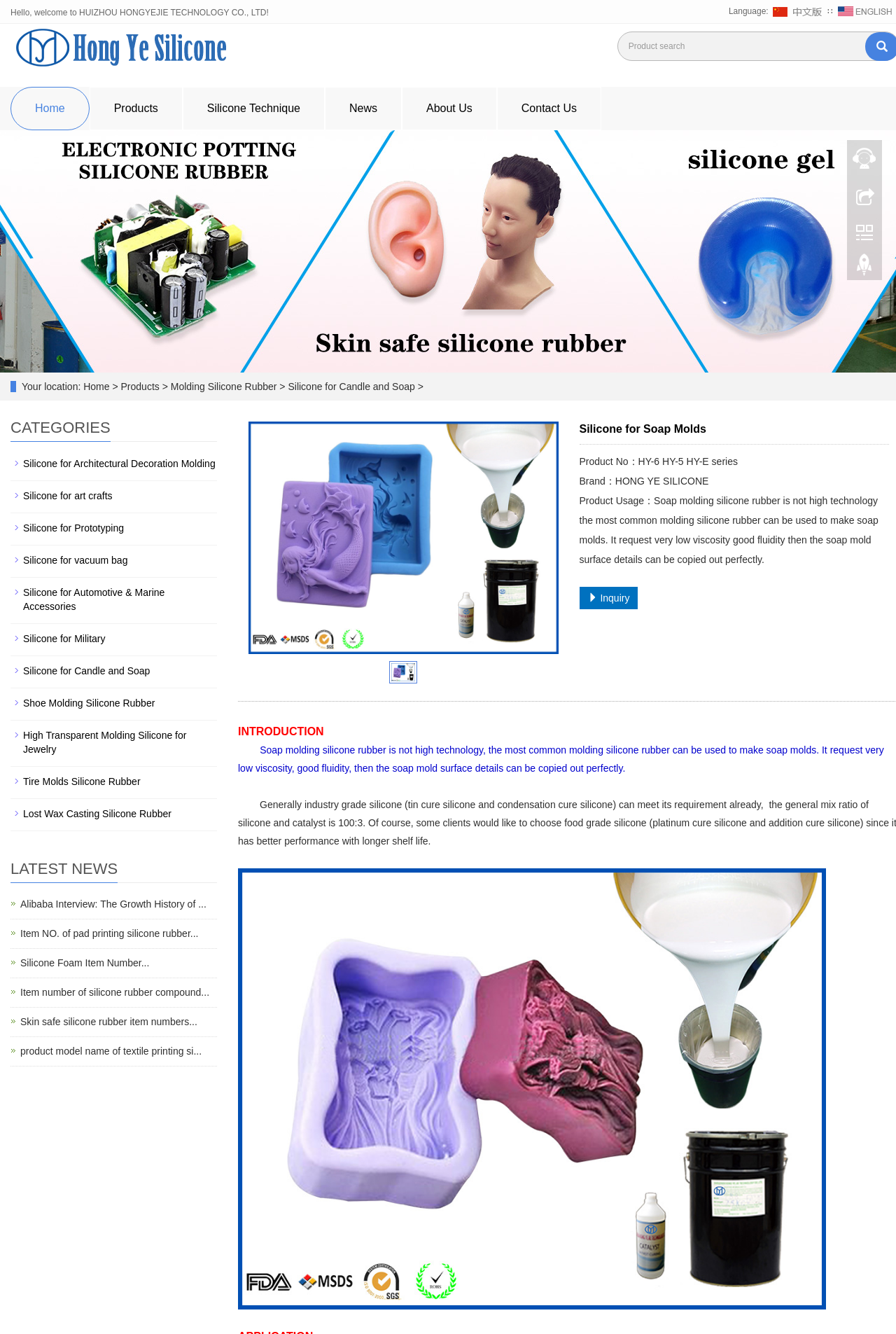What is the company name?
Craft a detailed and extensive response to the question.

I found the company name by looking at the top-left corner of the webpage, where it says 'Hello, welcome to HUIZHOU HONGYEJIE TECHNOLOGY CO., LTD!' and also in the link 'HUIZHOU HONGYEJIE TECHNOLOGY CO., LTD ---- Chinese liquid silicone rubber manufacturer for more than 22 years'.